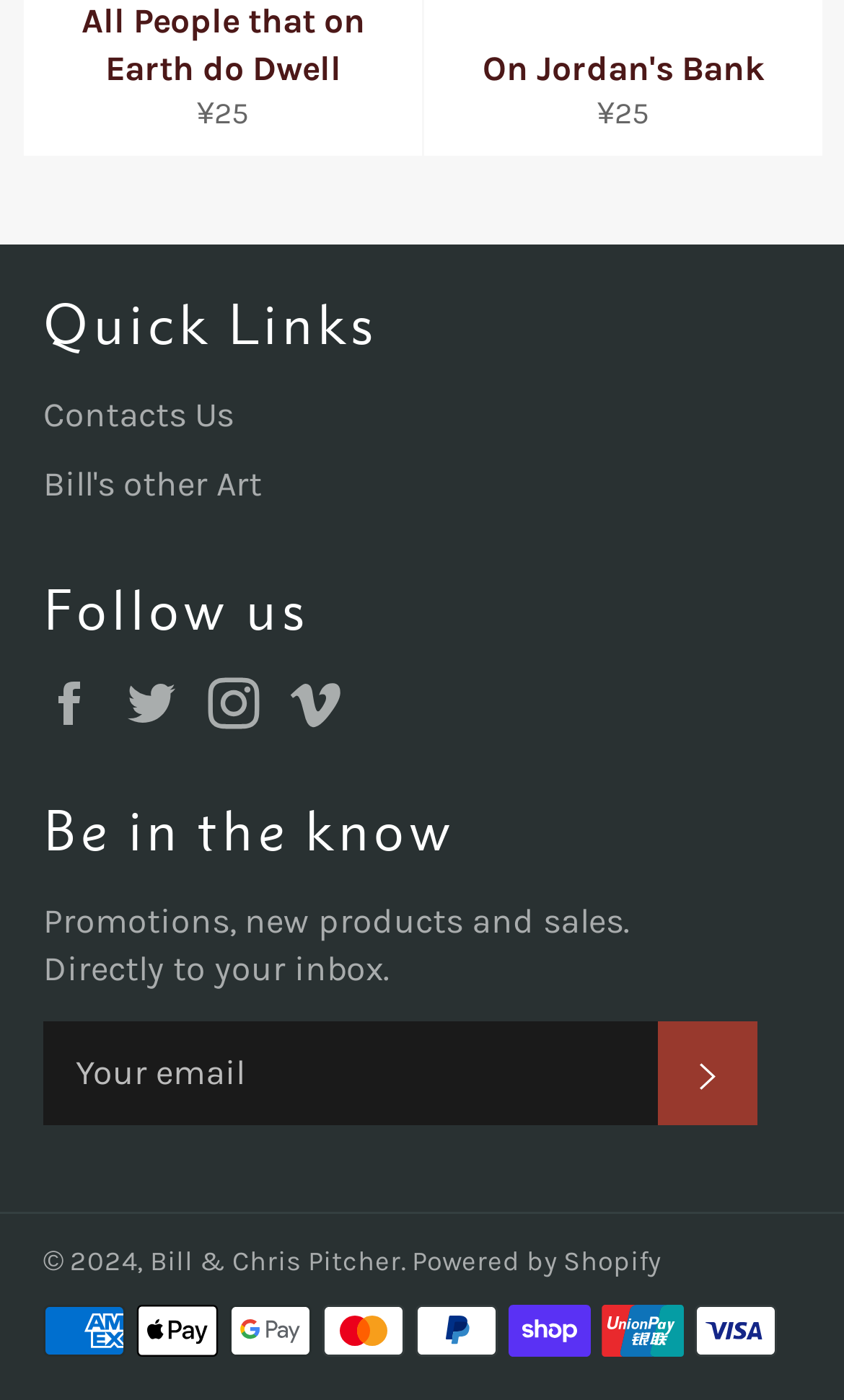Find the bounding box coordinates of the clickable area that will achieve the following instruction: "Contact us".

[0.051, 0.281, 0.277, 0.31]